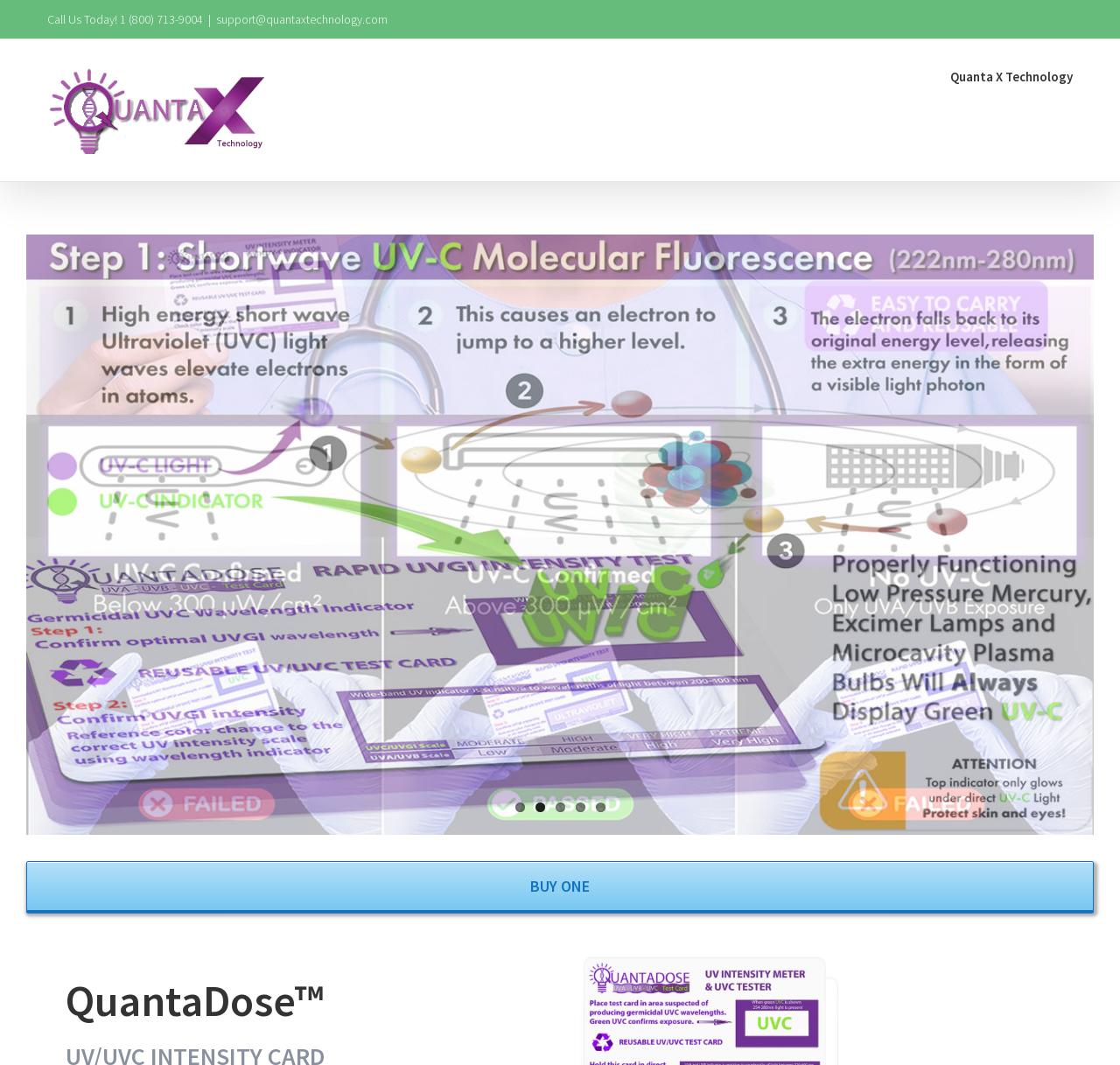Determine the bounding box coordinates for the area that should be clicked to carry out the following instruction: "Visit the support page".

[0.193, 0.011, 0.346, 0.025]